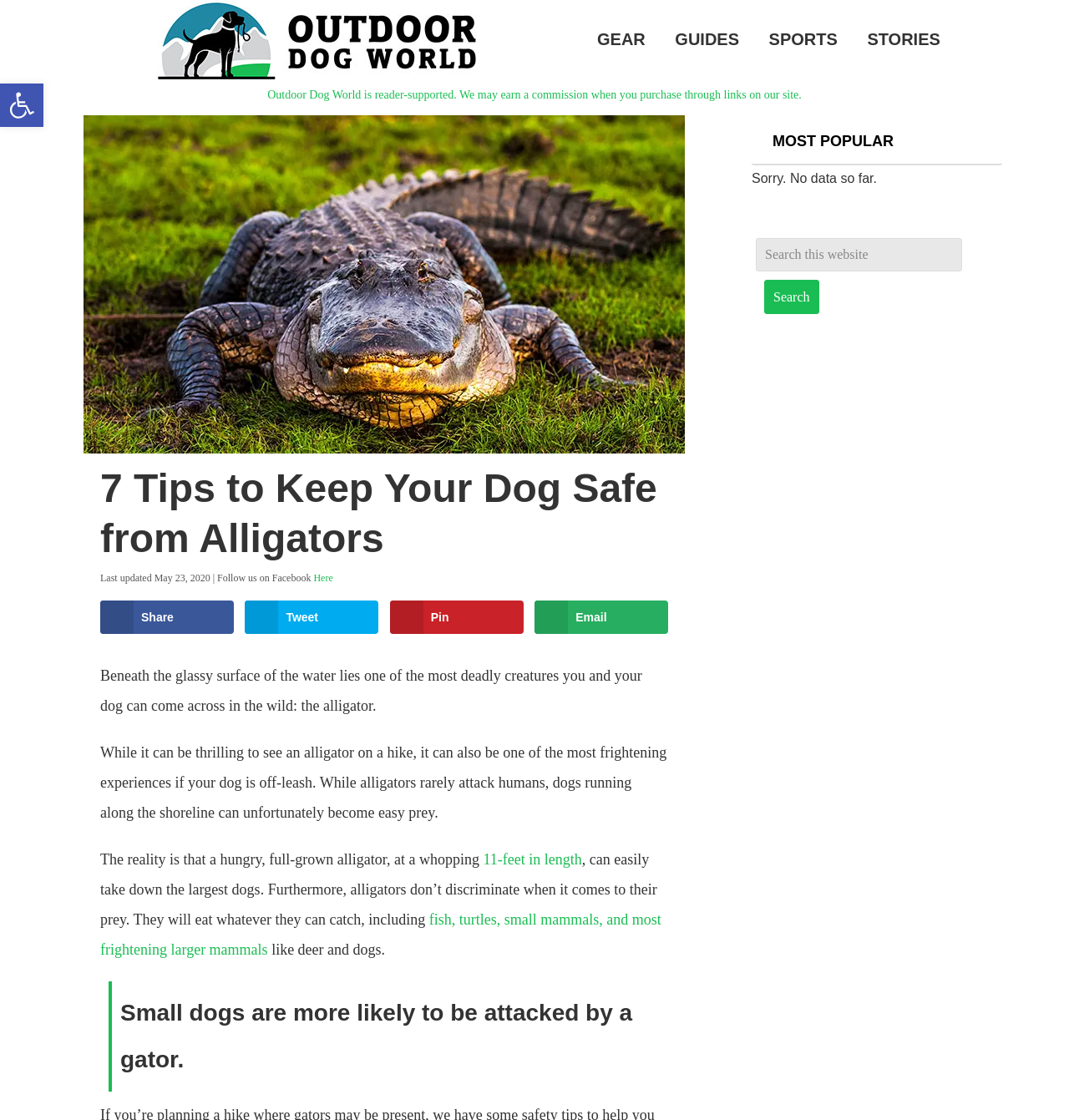What is the length of an alligator mentioned in the article?
Answer briefly with a single word or phrase based on the image.

11 feet